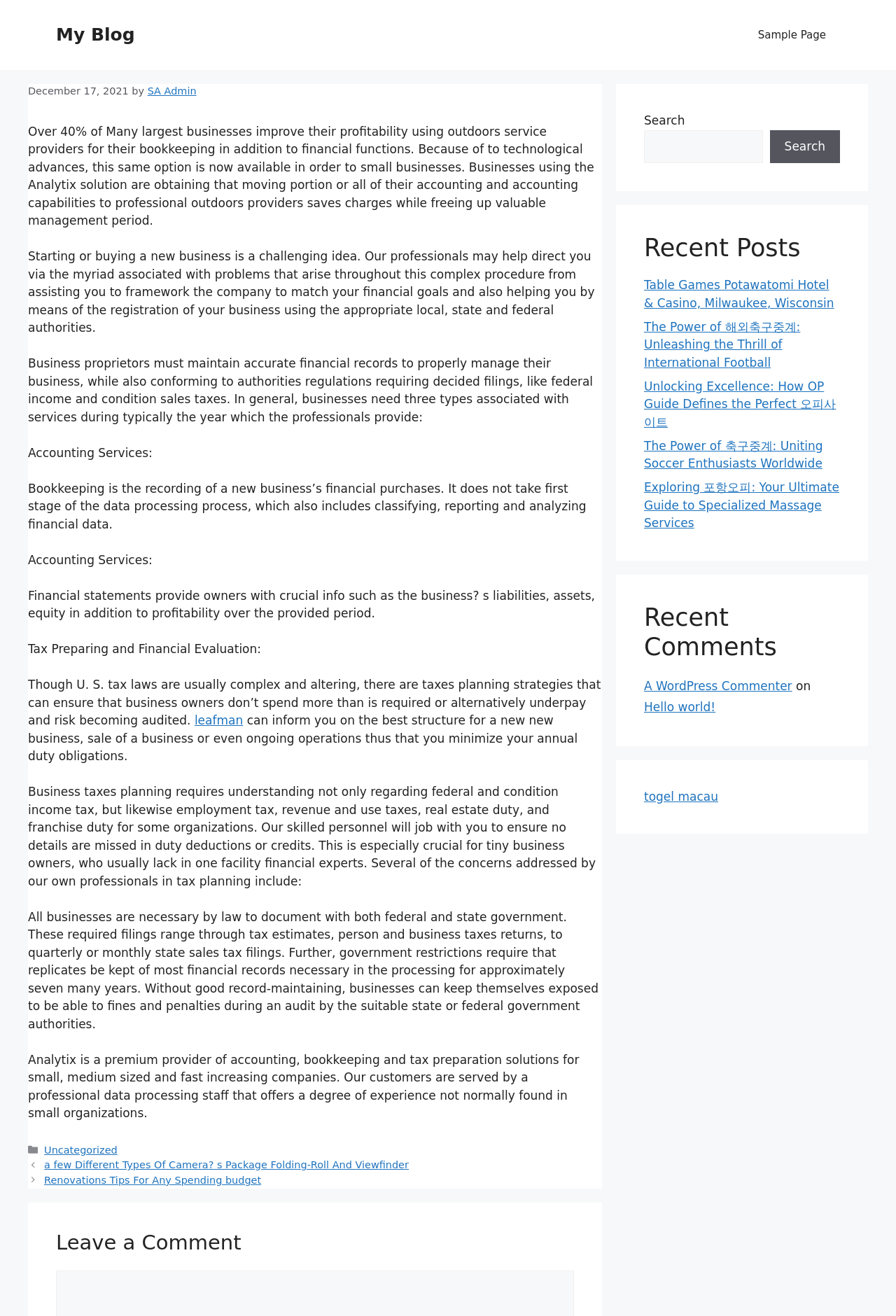What is the purpose of financial statements?
Offer a detailed and full explanation in response to the question.

The webpage explains that financial statements provide owners with crucial information such as liabilities, assets, equity, and profitability over a given period, suggesting that the purpose of financial statements is to provide this essential information to business owners.